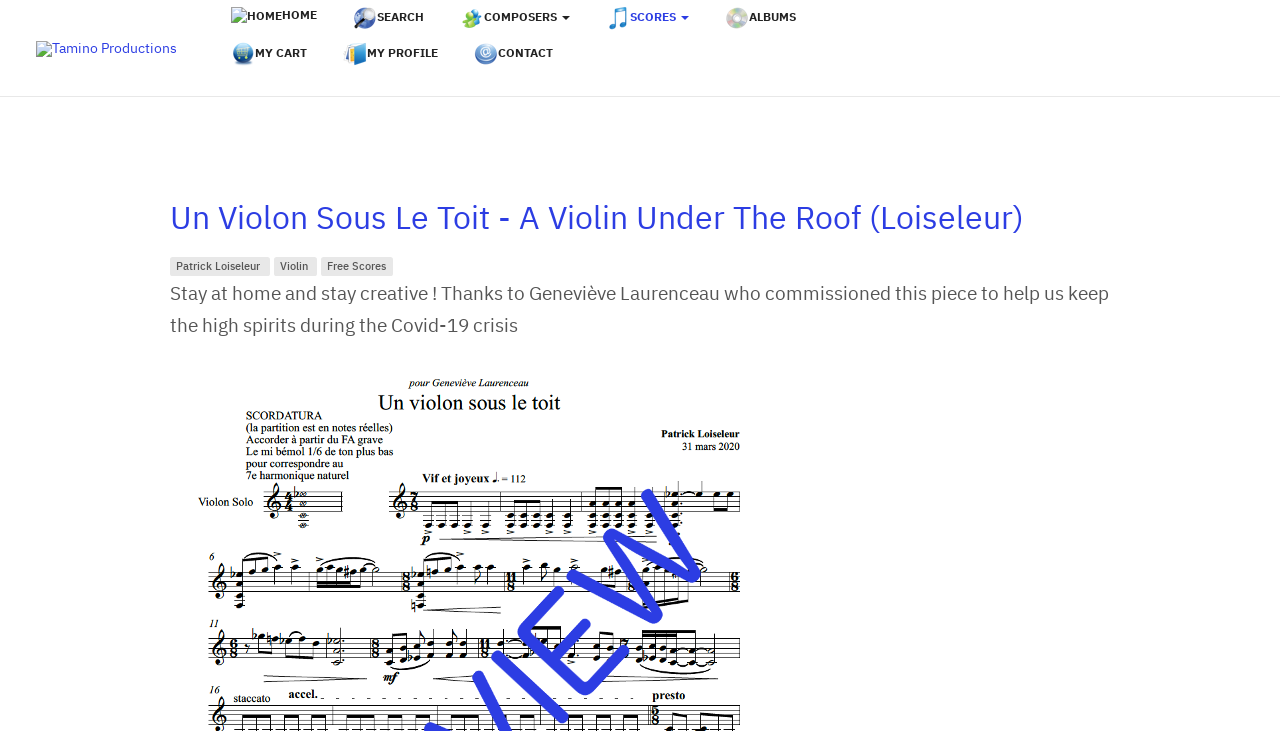Answer this question using a single word or a brief phrase:
What is the instrument of the current piece?

Violin